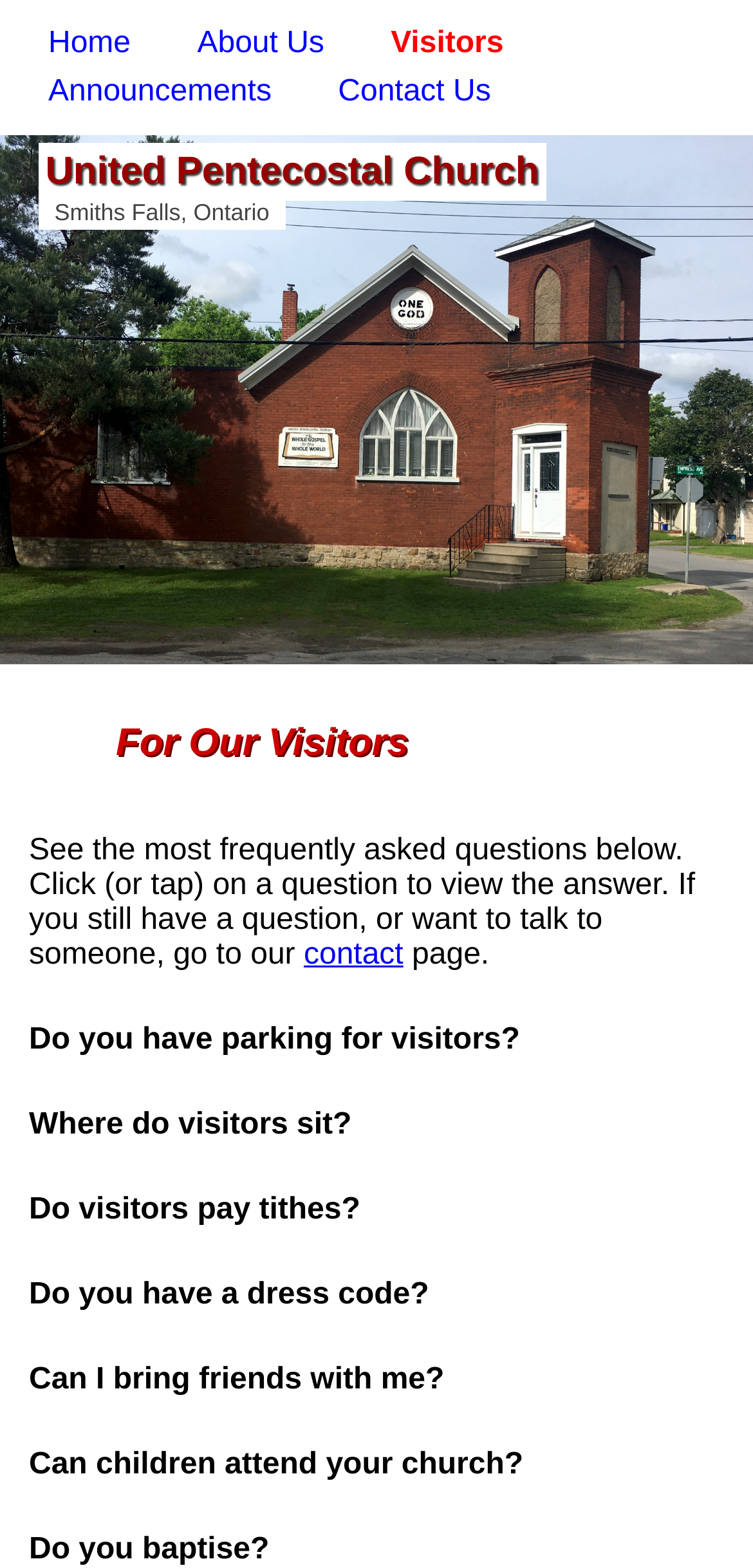Using the given description, provide the bounding box coordinates formatted as (top-left x, top-left y, bottom-right x, bottom-right y), with all values being floating point numbers between 0 and 1. Description: Contact Us

[0.449, 0.048, 0.652, 0.069]